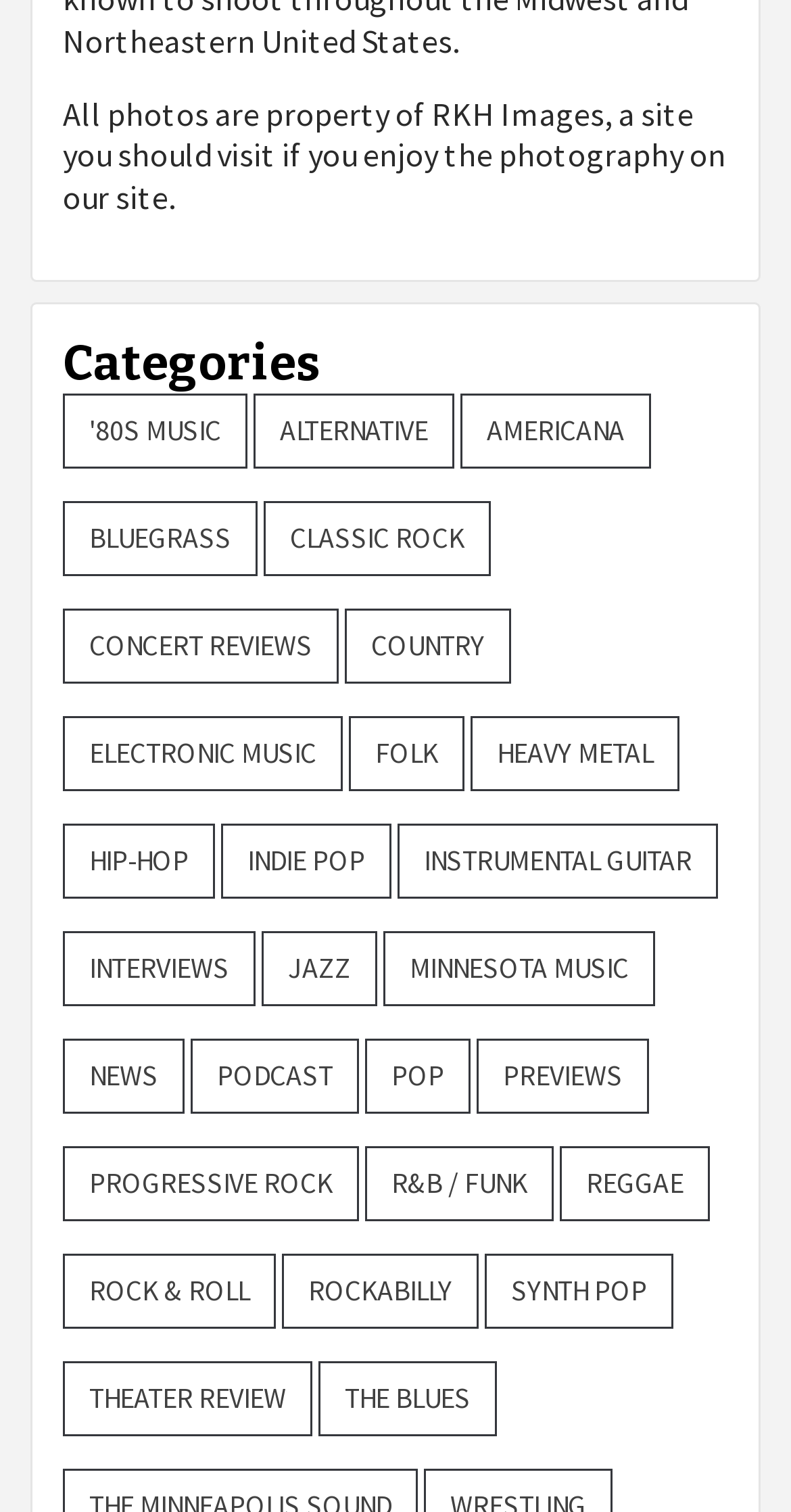Provide a single word or phrase to answer the given question: 
Is there a category for 'Jazz'?

Yes